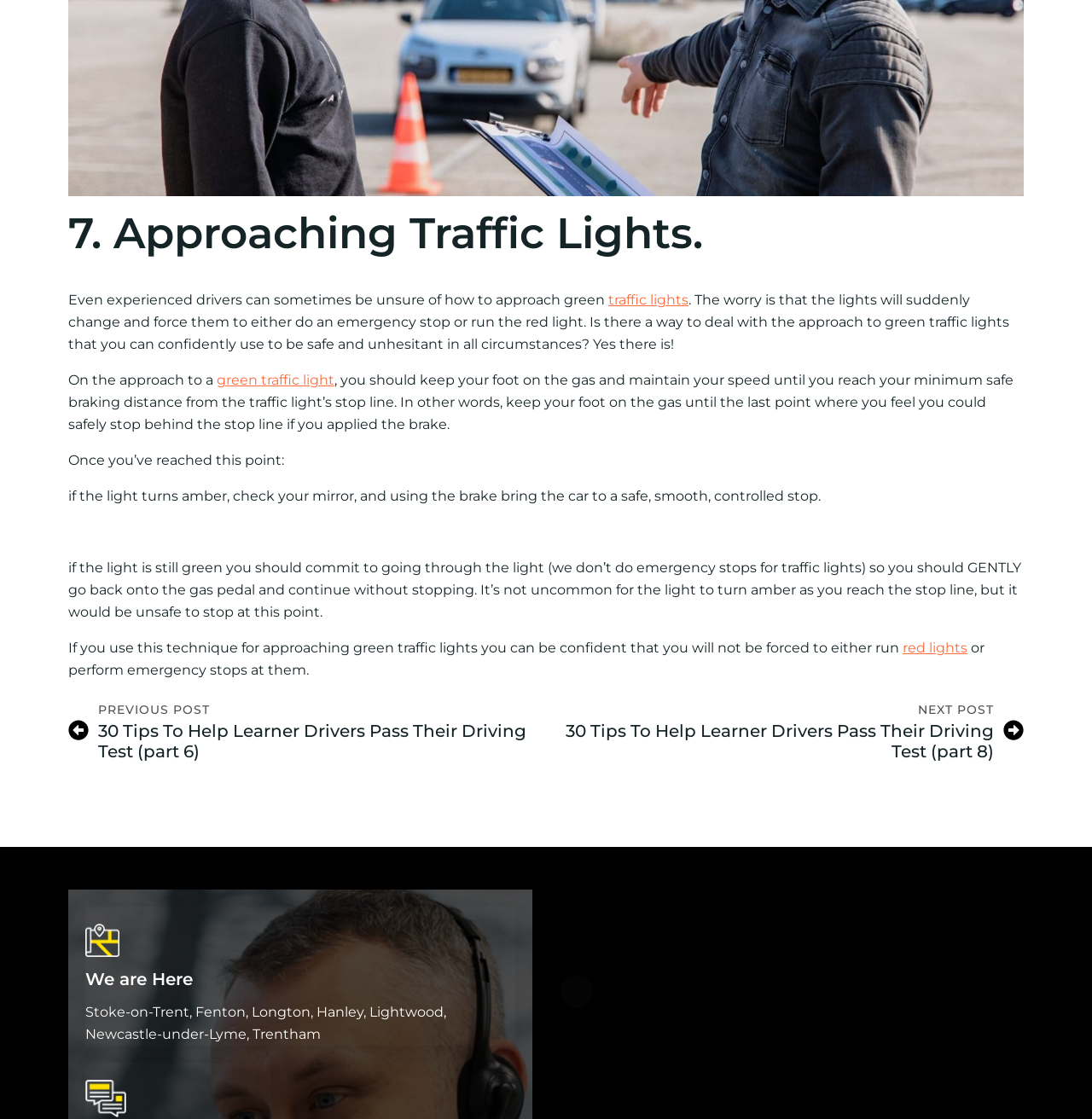Please provide the bounding box coordinate of the region that matches the element description: traffic lights. Coordinates should be in the format (top-left x, top-left y, bottom-right x, bottom-right y) and all values should be between 0 and 1.

[0.557, 0.261, 0.63, 0.275]